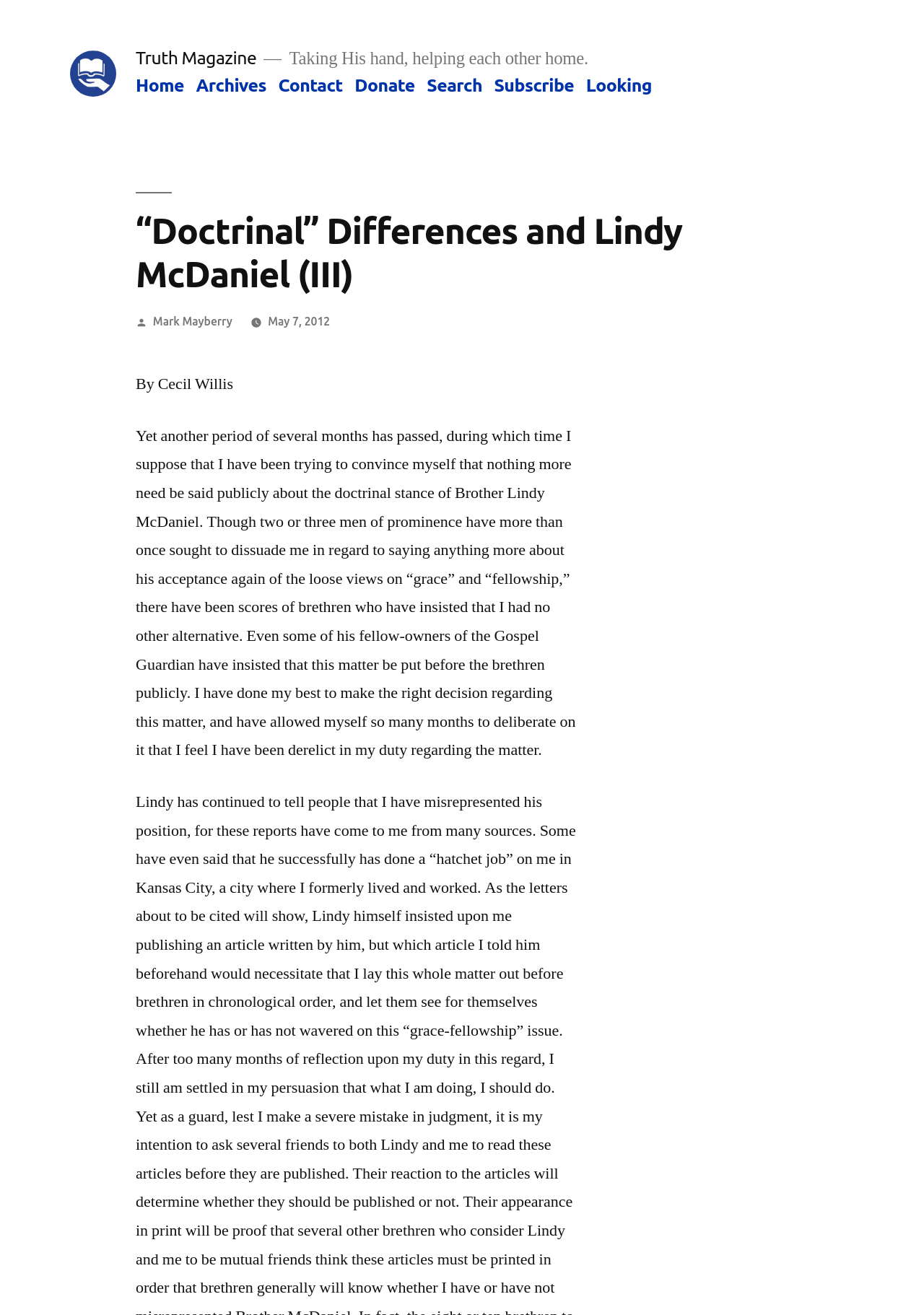What is the purpose of the top menu?
Use the image to give a comprehensive and detailed response to the question.

I determined the answer by looking at the top menu, which contains links to various pages such as 'Home', 'Archives', 'Contact', etc. This suggests that the purpose of the top menu is to provide navigation to different sections of the website.